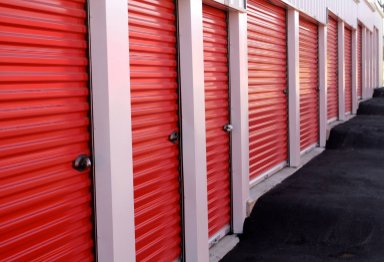Formulate a detailed description of the image content.

The image showcases a row of storage units, each featuring bright red roll-up doors. The units are neatly aligned, emphasizing the organized nature of the facility. A smooth, dark pavement runs along the front, enhancing the vibrant color of the doors. These features highlight the accessibility and security provided by the storage service, inviting potential customers to consider the variety of storage options available. The facility is designed to accommodate a wide range of storage needs, reflecting the commitment of McCain Mini Storage to offer diverse and secure solutions for clients.